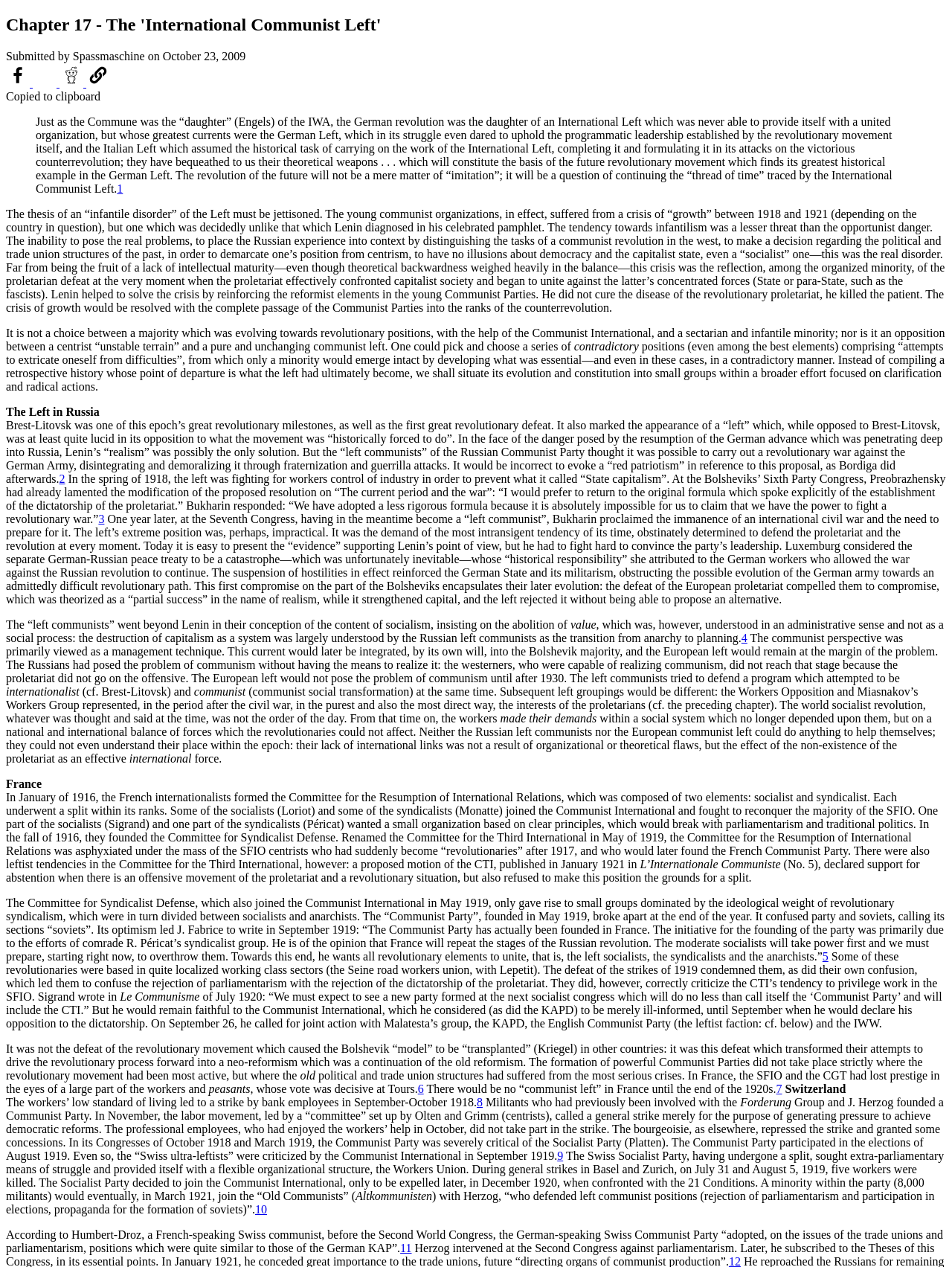Based on what you see in the screenshot, provide a thorough answer to this question: What is the topic of the section that starts with 'The Left in Russia'?

The topic of the section that starts with 'The Left in Russia' is about the left communist movement in Russia, which is located in the middle of the webpage, and is a subheading of the chapter.